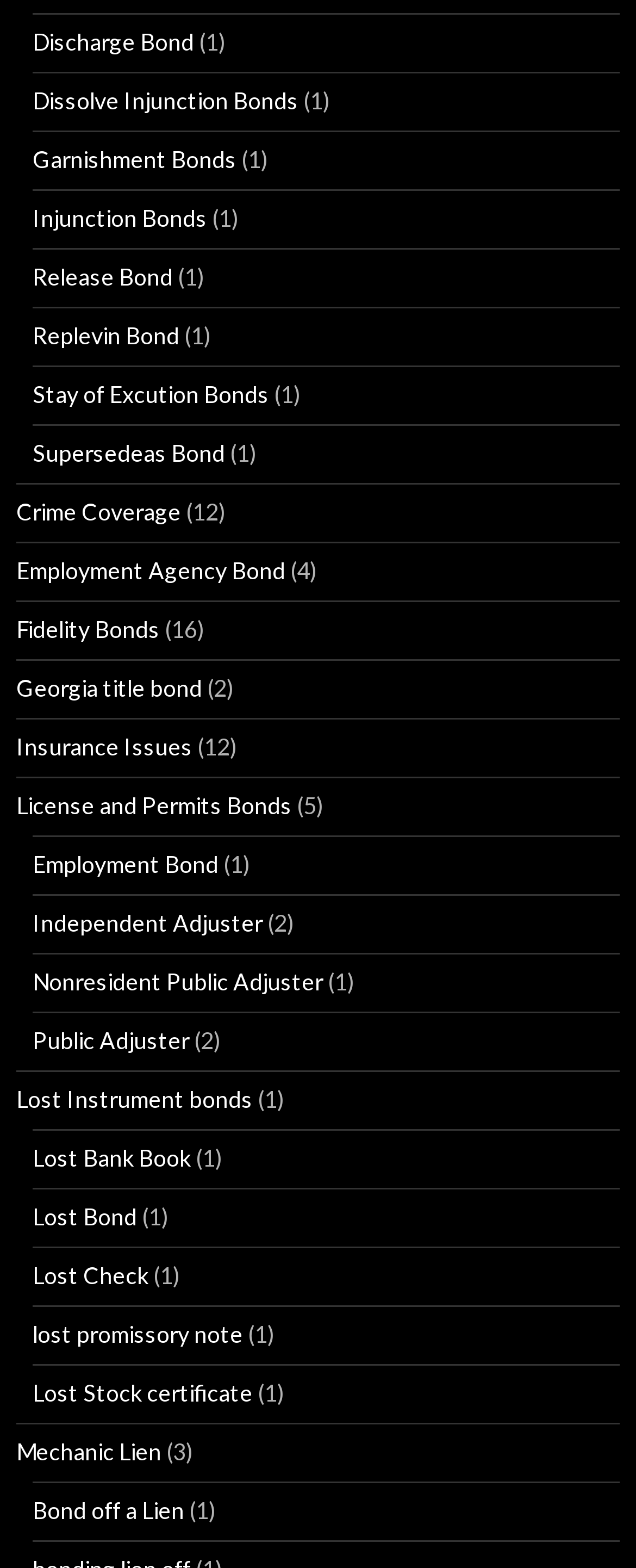Find the UI element described as: "lost promissory note" and predict its bounding box coordinates. Ensure the coordinates are four float numbers between 0 and 1, [left, top, right, bottom].

[0.051, 0.842, 0.382, 0.86]